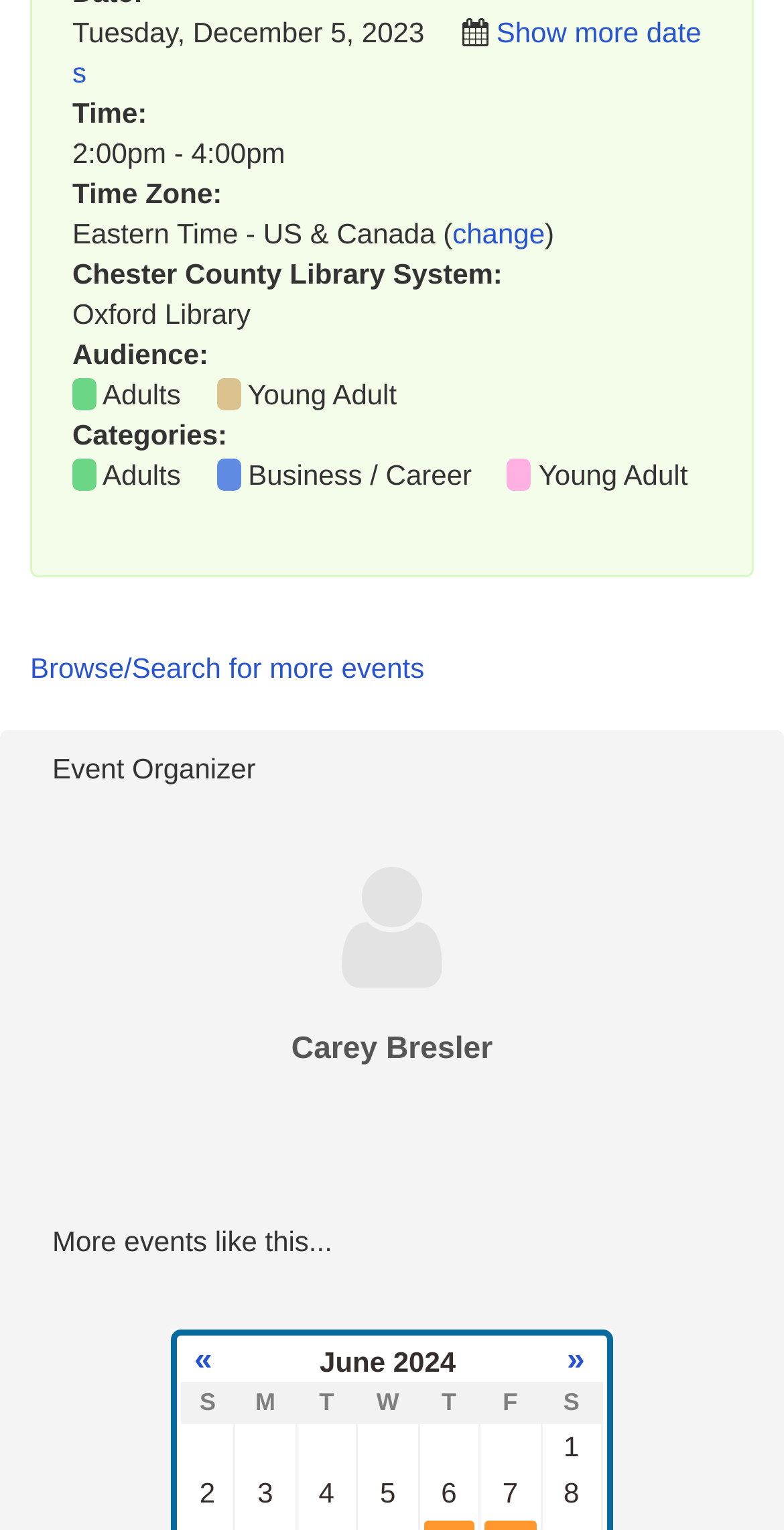Locate the bounding box coordinates of the clickable area to execute the instruction: "View more events from the same organizer". Provide the coordinates as four float numbers between 0 and 1, represented as [left, top, right, bottom].

[0.067, 0.8, 0.933, 0.821]